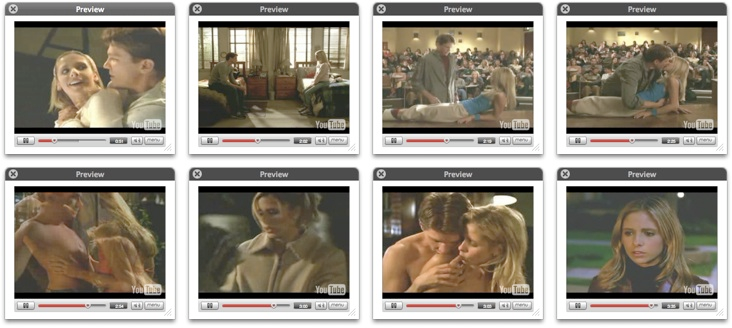What is the setting of the third preview in the top row?
Respond with a short answer, either a single word or a phrase, based on the image.

Classroom